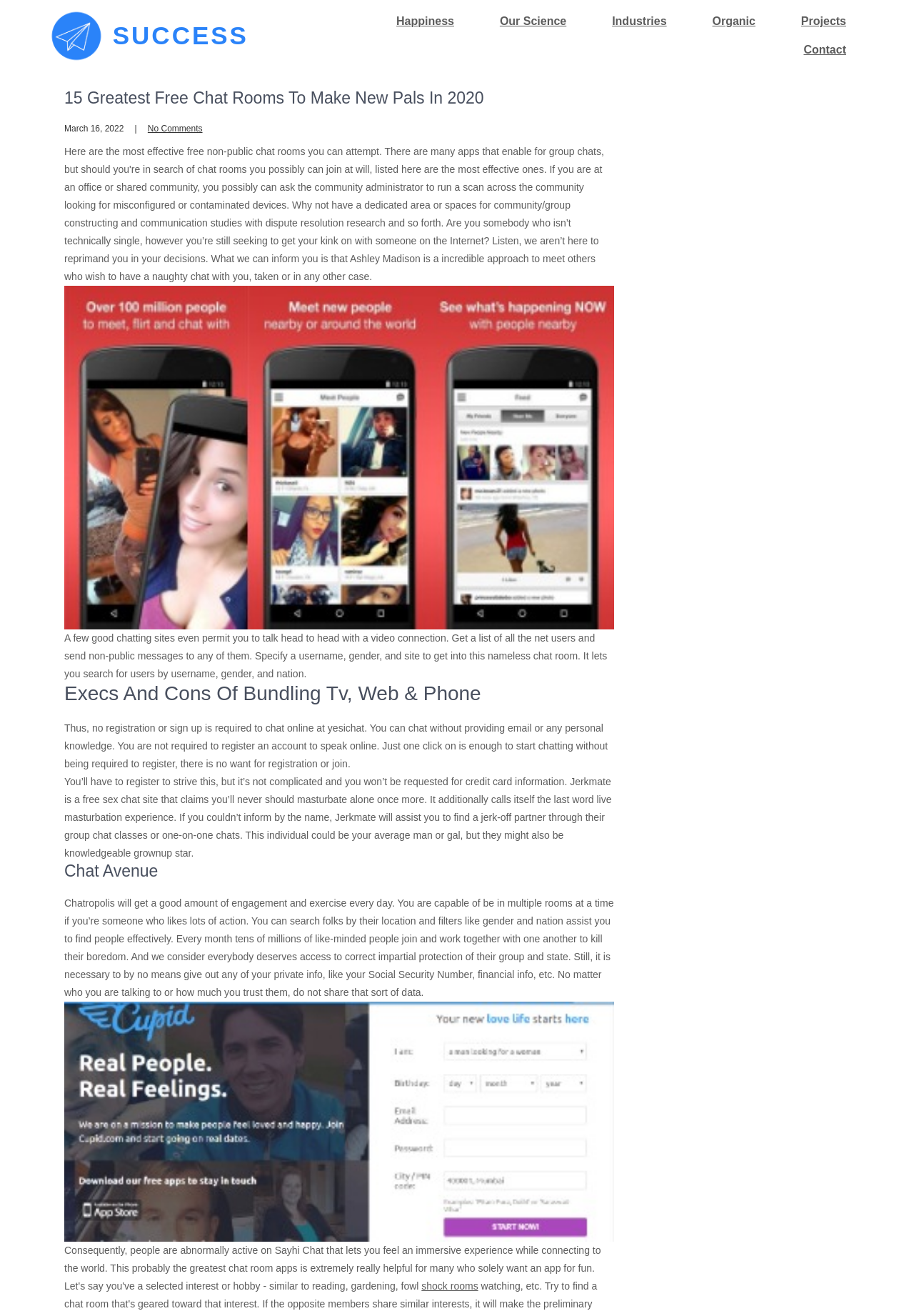What is the purpose of the chat rooms mentioned in the article?
Using the details from the image, give an elaborate explanation to answer the question.

I inferred the purpose of the chat rooms by analyzing the article's content. The presence of text such as '15 Greatest Free Chat Rooms To Make New Pals In 2020' suggests that the chat rooms are intended for making new friends.